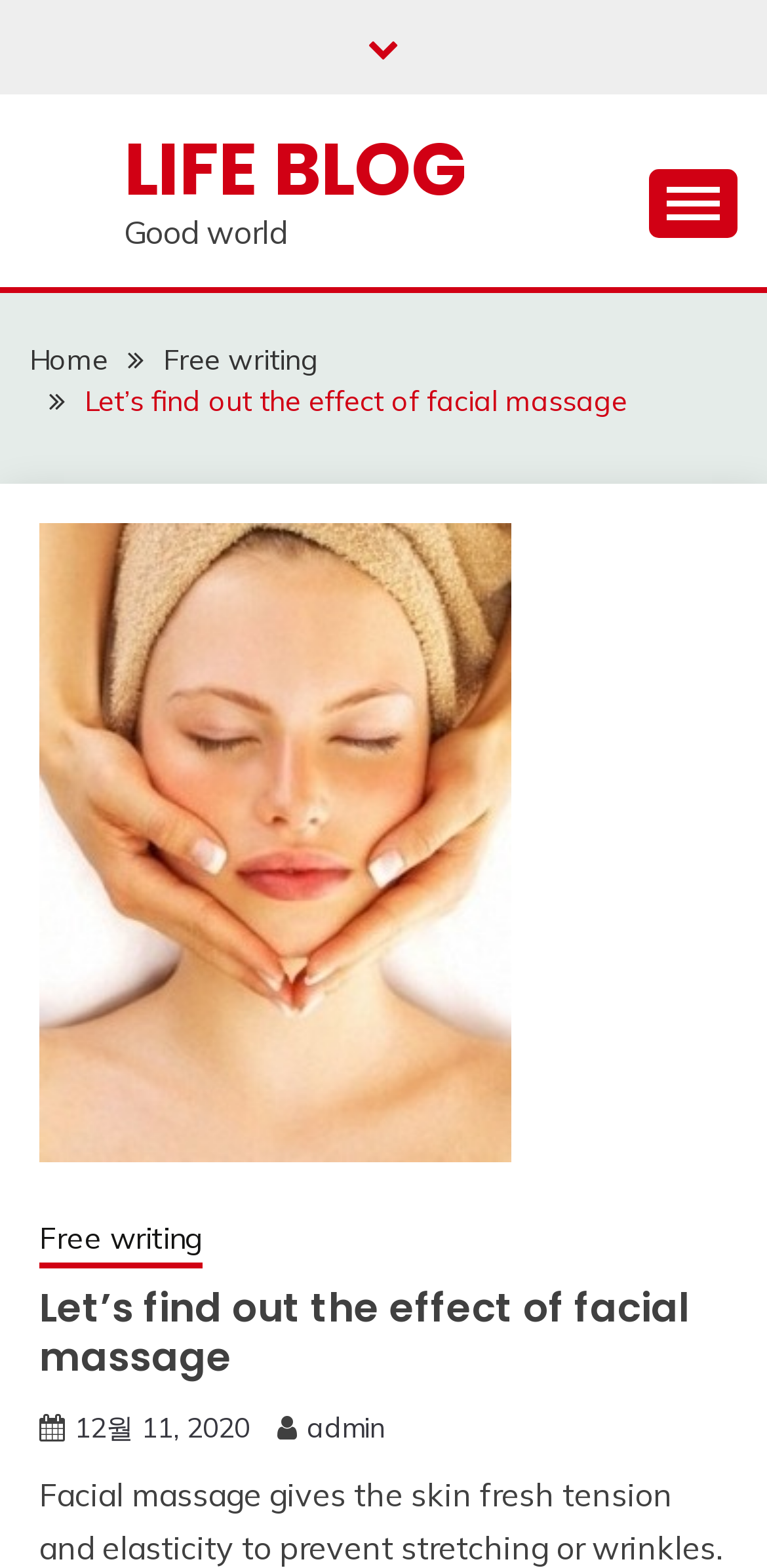What is the category of the article?
Based on the screenshot, provide your answer in one word or phrase.

Free writing